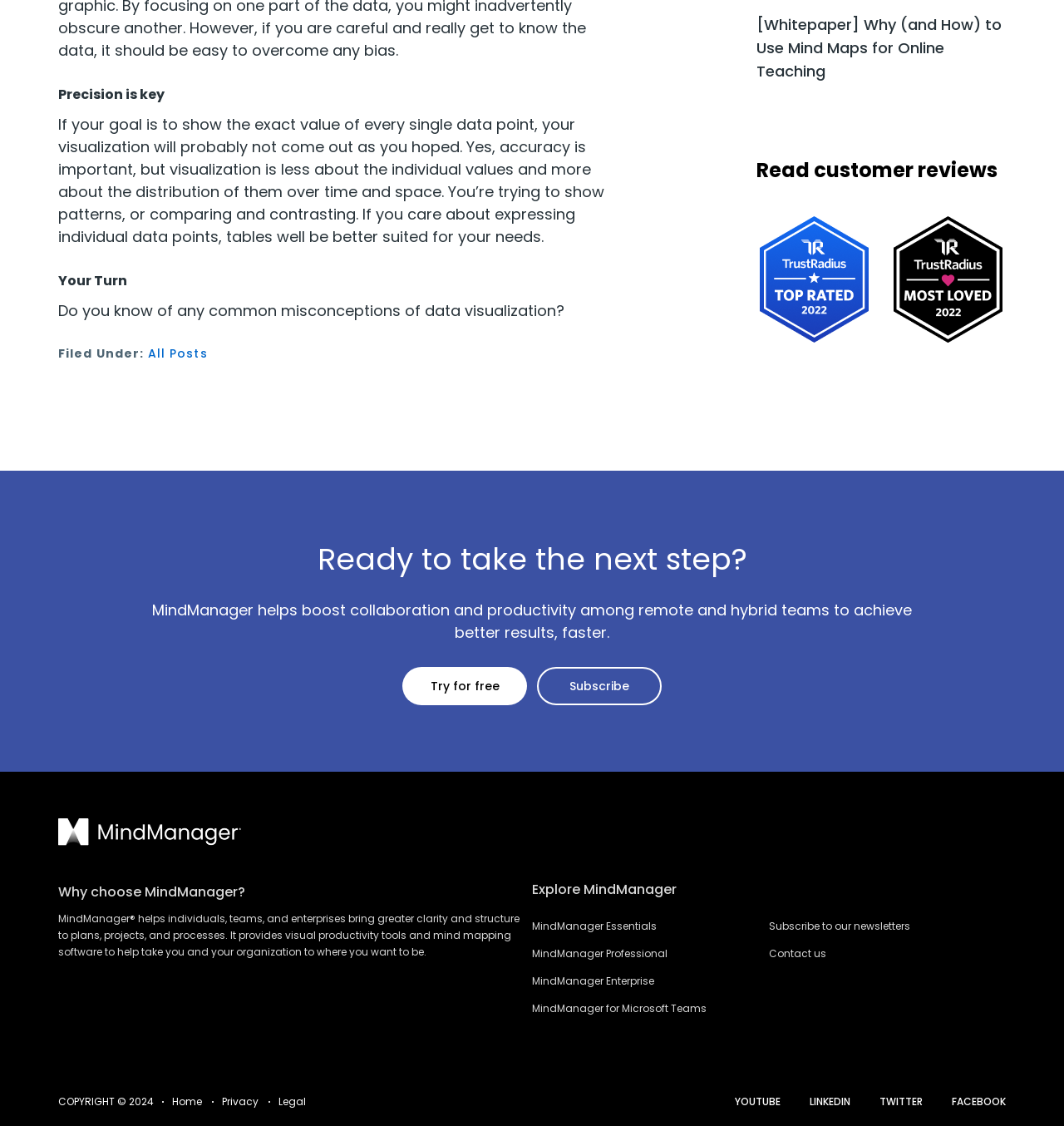Answer with a single word or phrase: 
What is the main topic of the webpage?

MindManager